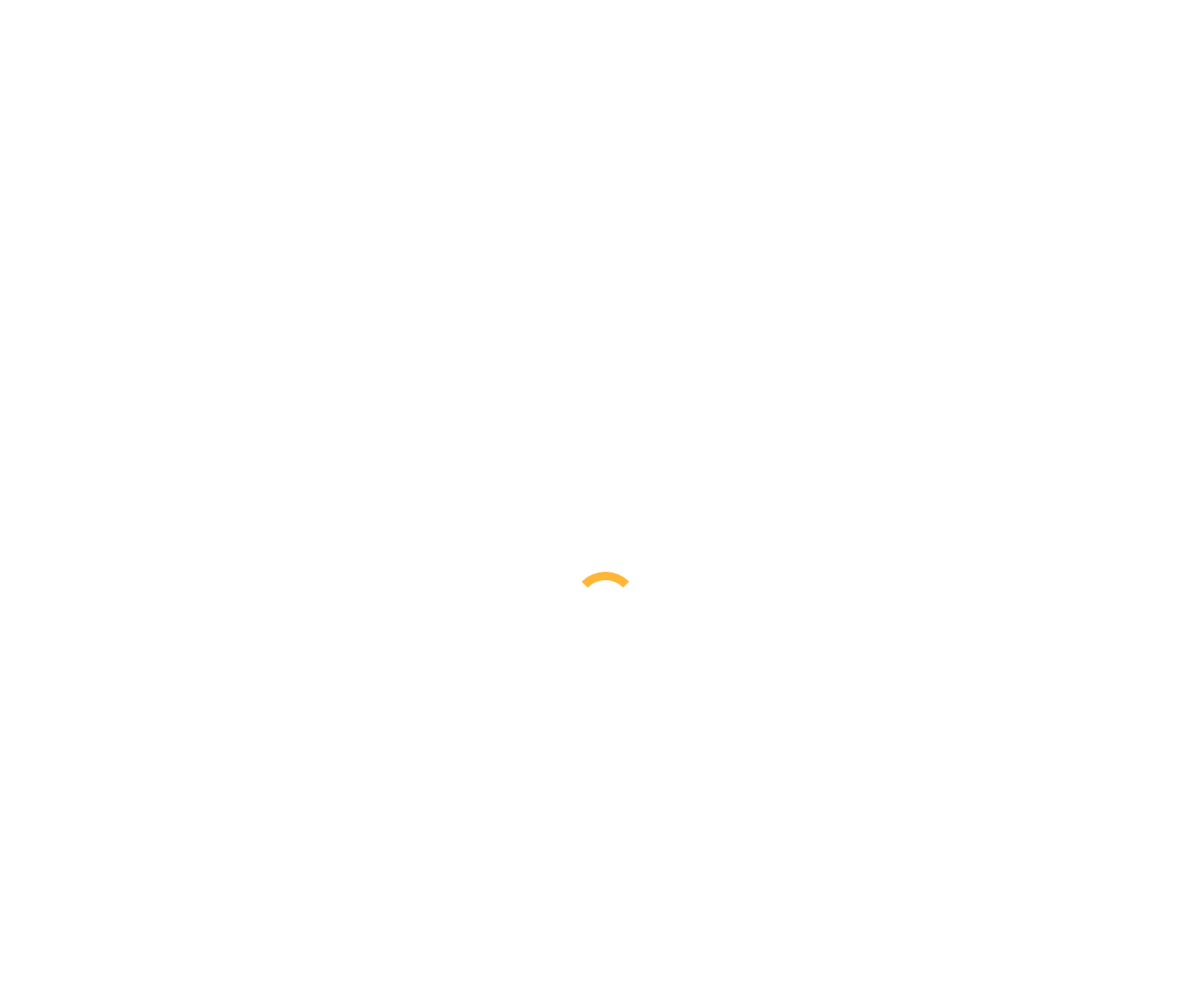Identify the bounding box coordinates of the region that needs to be clicked to carry out this instruction: "Contact us". Provide these coordinates as four float numbers ranging from 0 to 1, i.e., [left, top, right, bottom].

[0.038, 0.407, 0.081, 0.423]